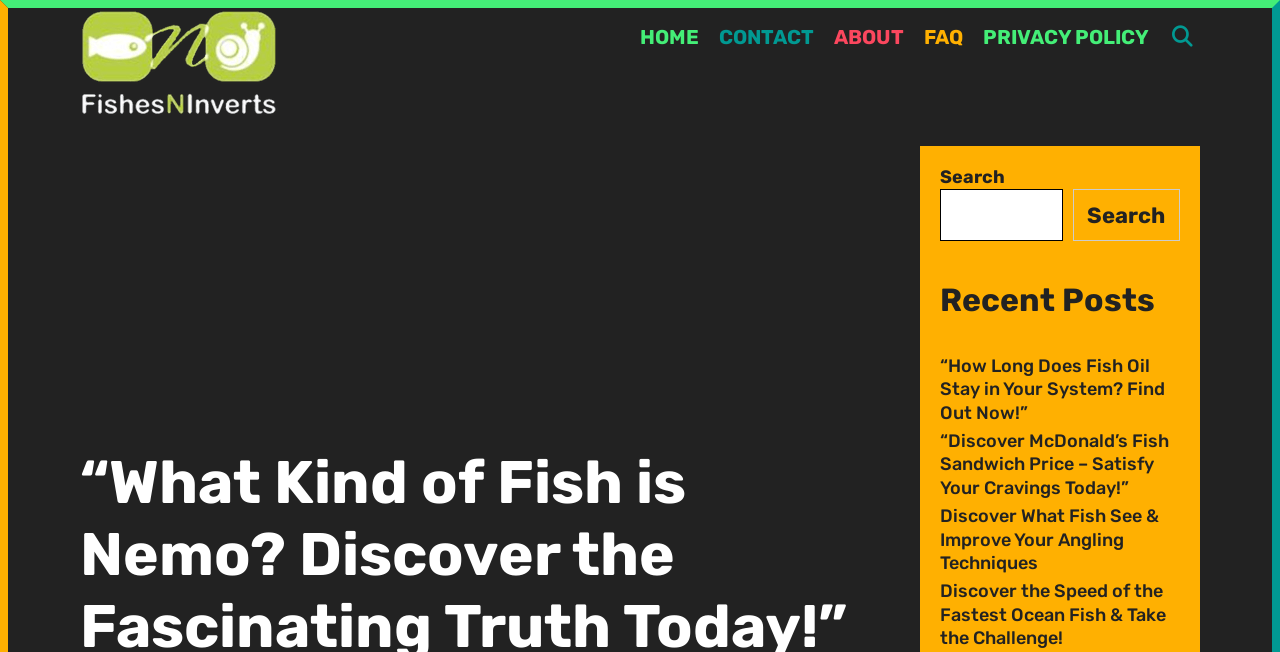How many navigation links are in the top menu?
Look at the image and respond to the question as thoroughly as possible.

The top menu has five navigation links: 'HOME', 'CONTACT', 'ABOUT', 'FAQ', and 'PRIVACY POLICY'. These links are located in the top-center of the webpage.